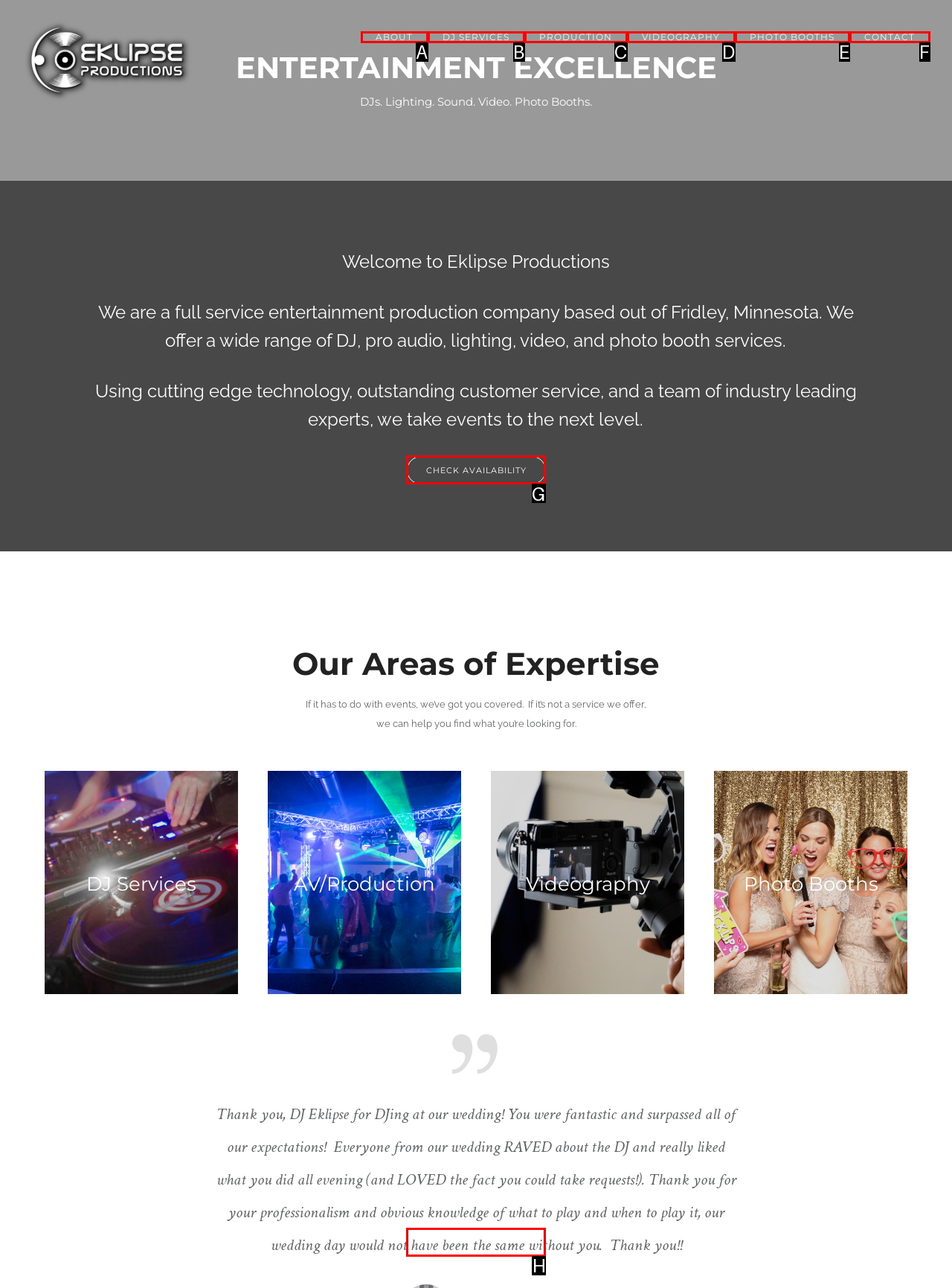Based on the task: Check availability, which UI element should be clicked? Answer with the letter that corresponds to the correct option from the choices given.

G